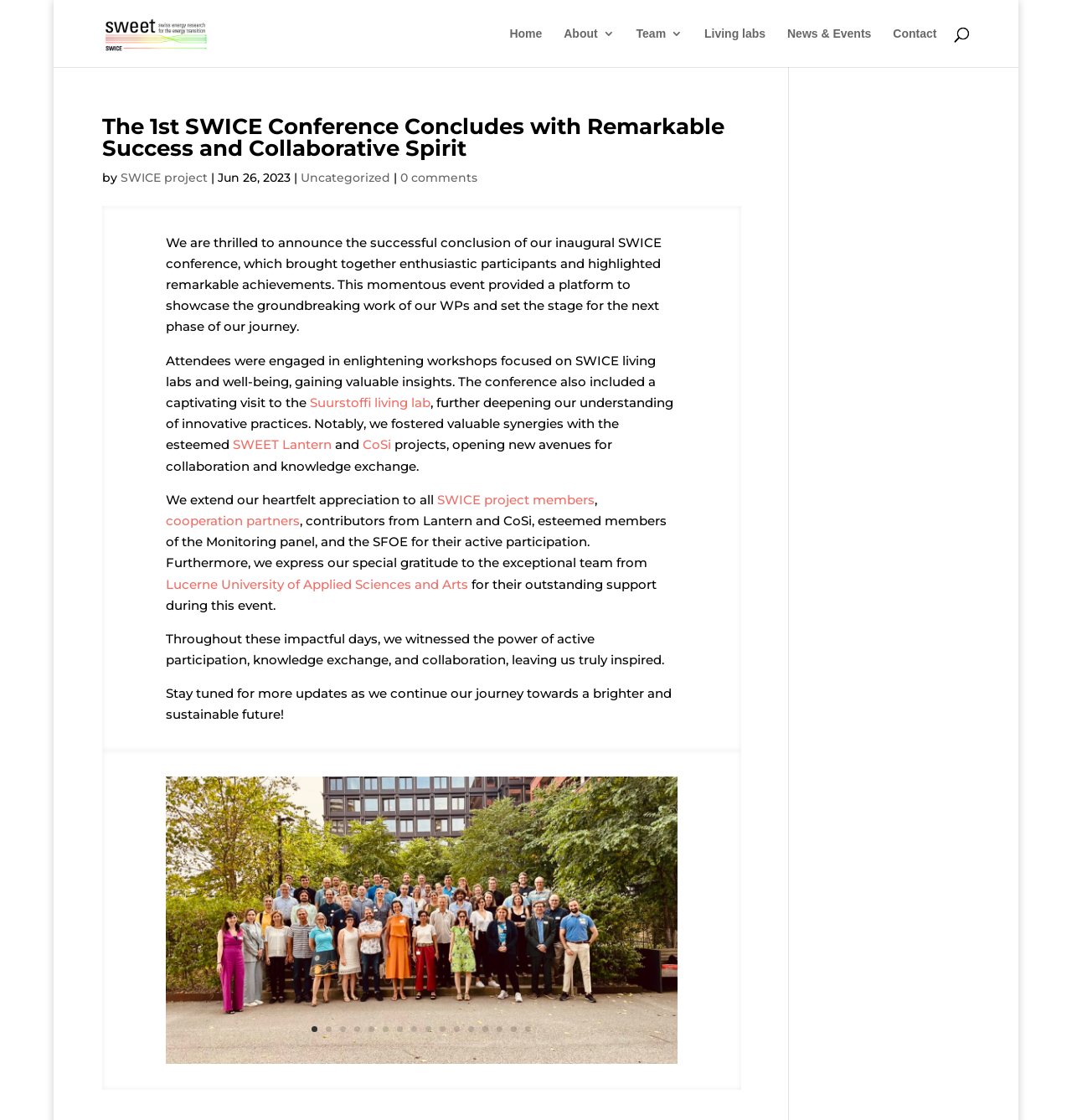Identify the bounding box coordinates for the region of the element that should be clicked to carry out the instruction: "view more news and events". The bounding box coordinates should be four float numbers between 0 and 1, i.e., [left, top, right, bottom].

[0.734, 0.025, 0.813, 0.06]